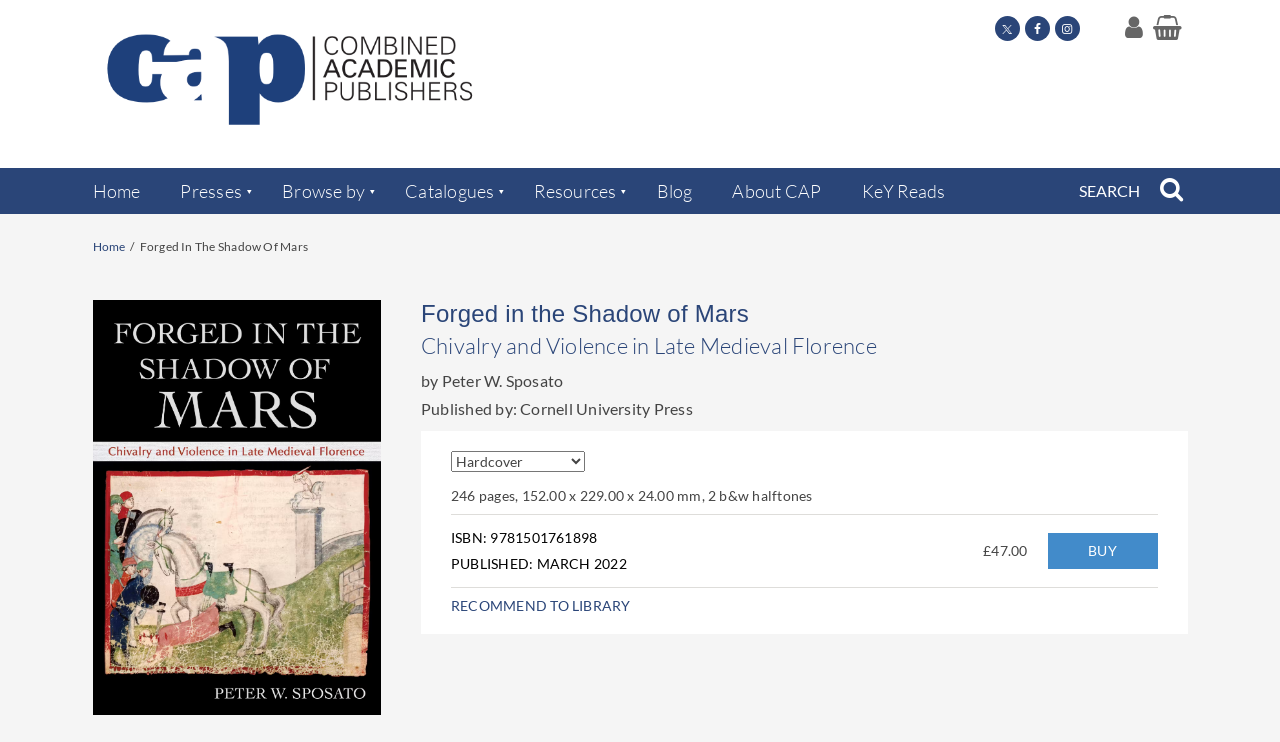Please locate the bounding box coordinates of the region I need to click to follow this instruction: "Click on Explore".

None